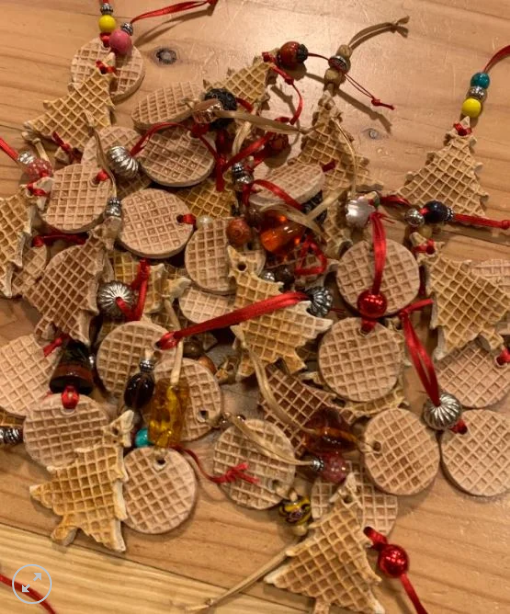What type of accents are on the decorations?
Answer the question using a single word or phrase, according to the image.

Metallic and beads